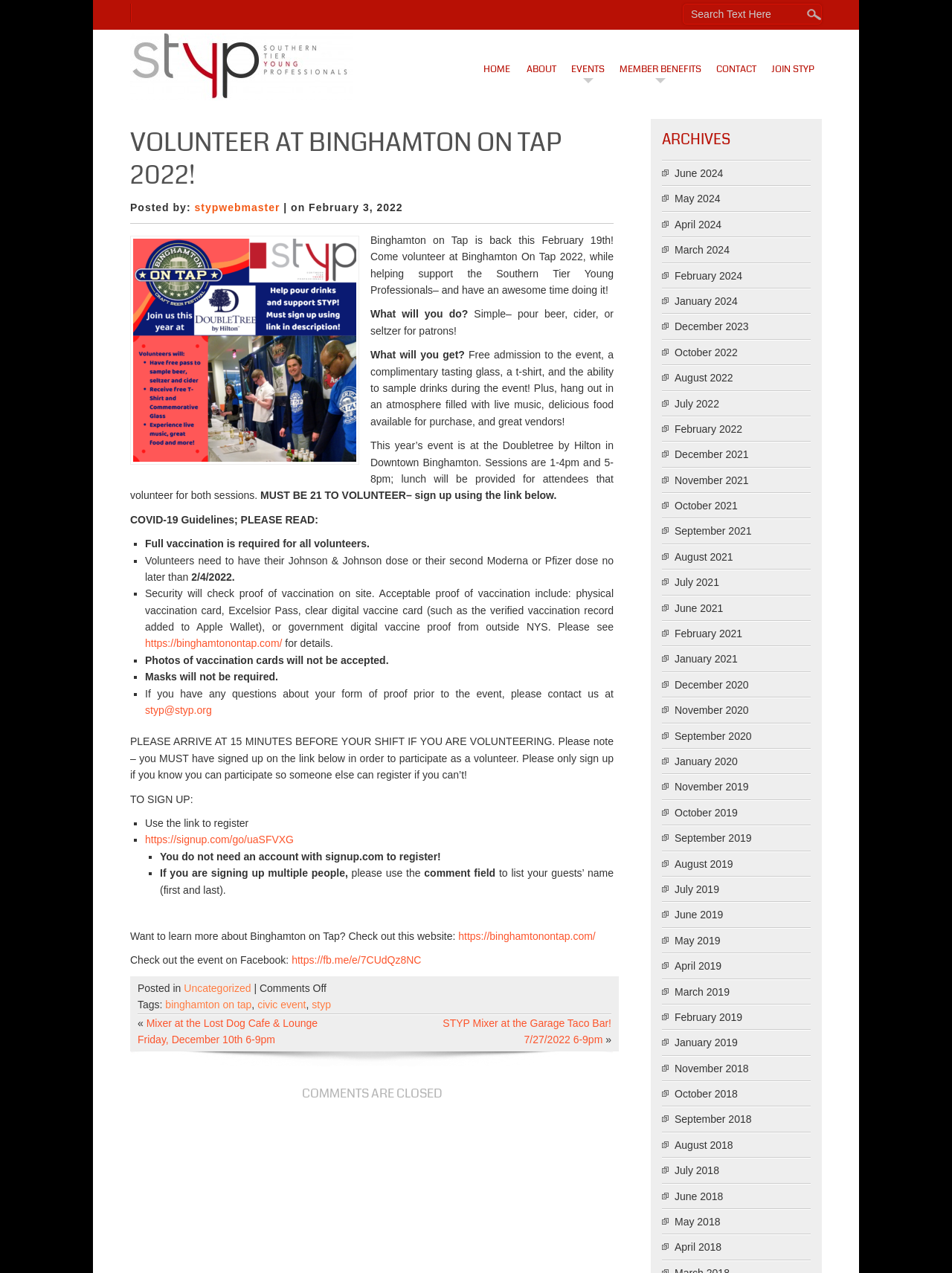How can volunteers sign up?
Please provide a single word or phrase answer based on the image.

Using the link below